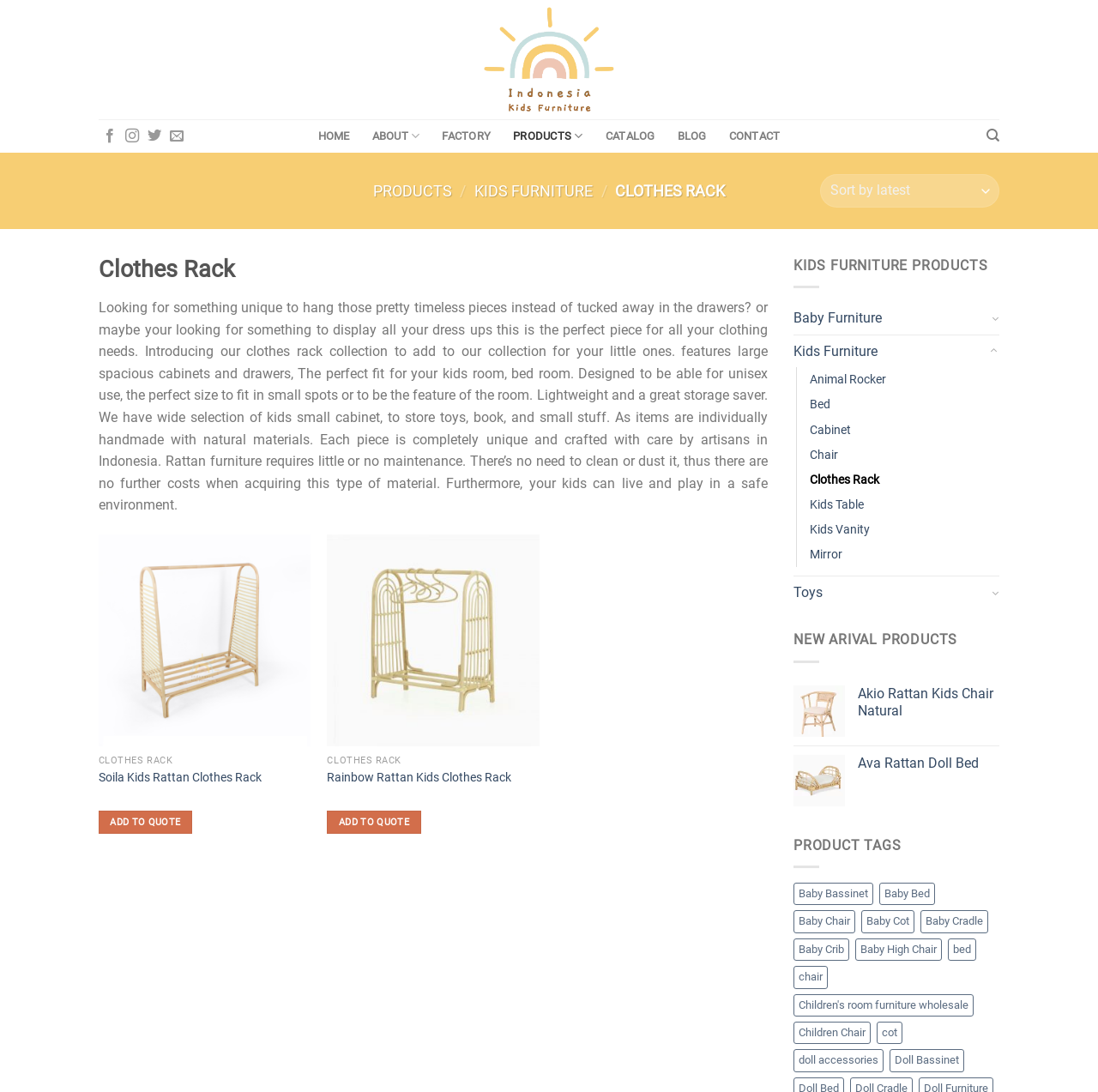Provide the bounding box coordinates, formatted as (top-left x, top-left y, bottom-right x, bottom-right y), with all values being floating point numbers between 0 and 1. Identify the bounding box of the UI element that matches the description: Add to Quote

[0.09, 0.742, 0.175, 0.763]